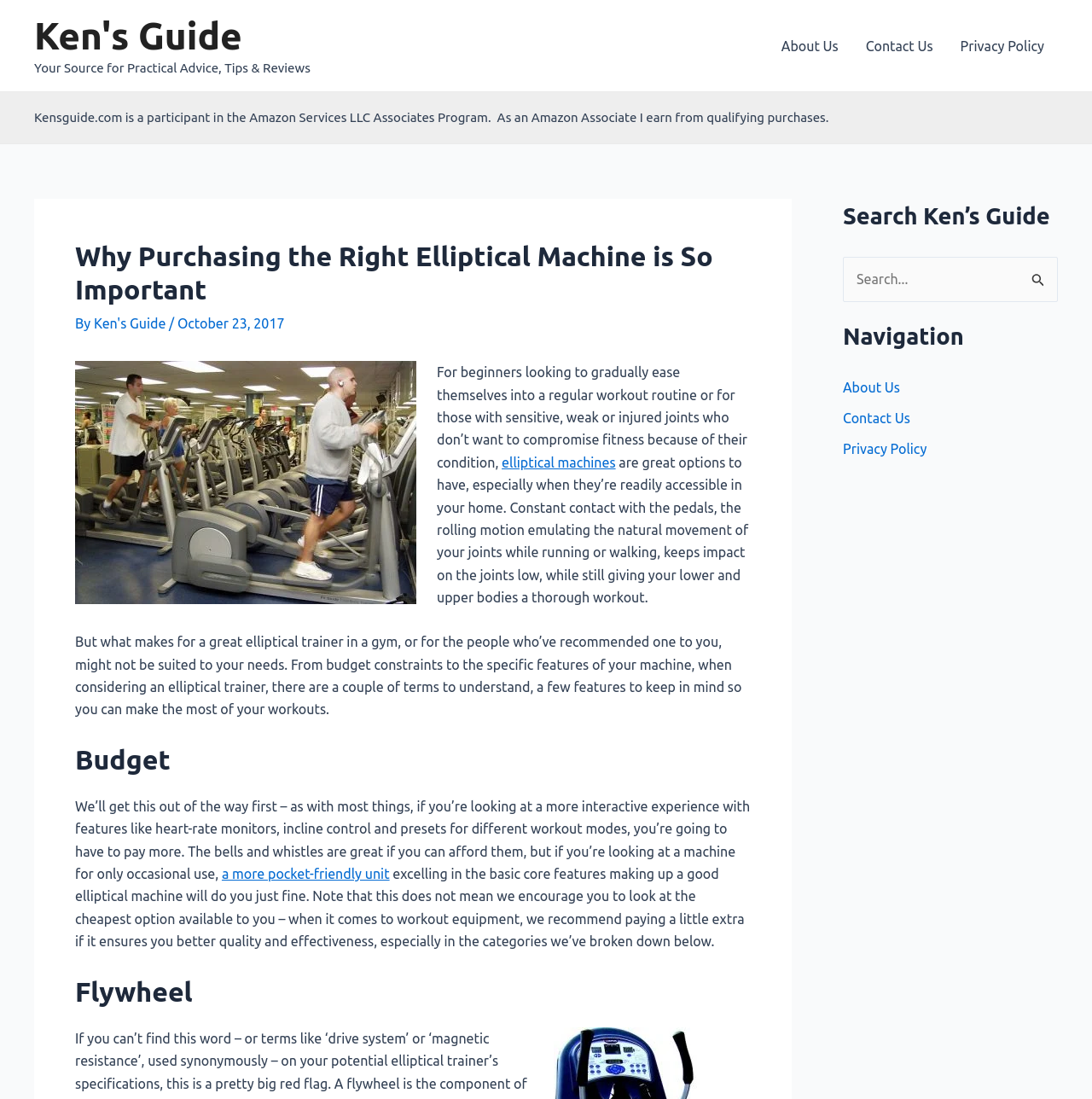Determine the bounding box coordinates of the clickable element to achieve the following action: 'Read the 'Why Purchasing the Right Elliptical Machine is So Important' article'. Provide the coordinates as four float values between 0 and 1, formatted as [left, top, right, bottom].

[0.069, 0.218, 0.688, 0.278]